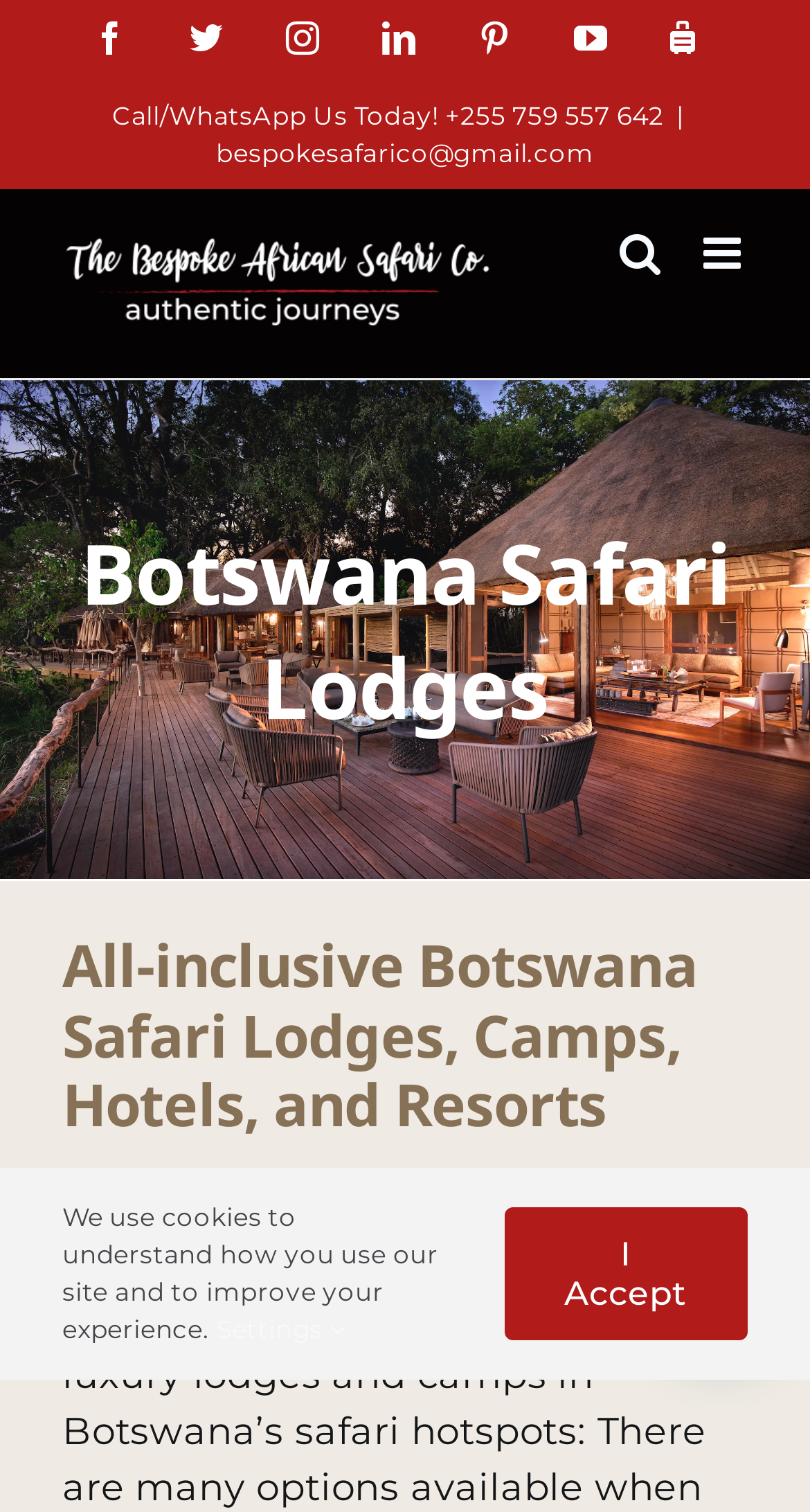What social media platforms can you find links to? Based on the screenshot, please respond with a single word or phrase.

Facebook, Twitter, Instagram, LinkedIn, Pinterest, YouTube, TripAdvisor